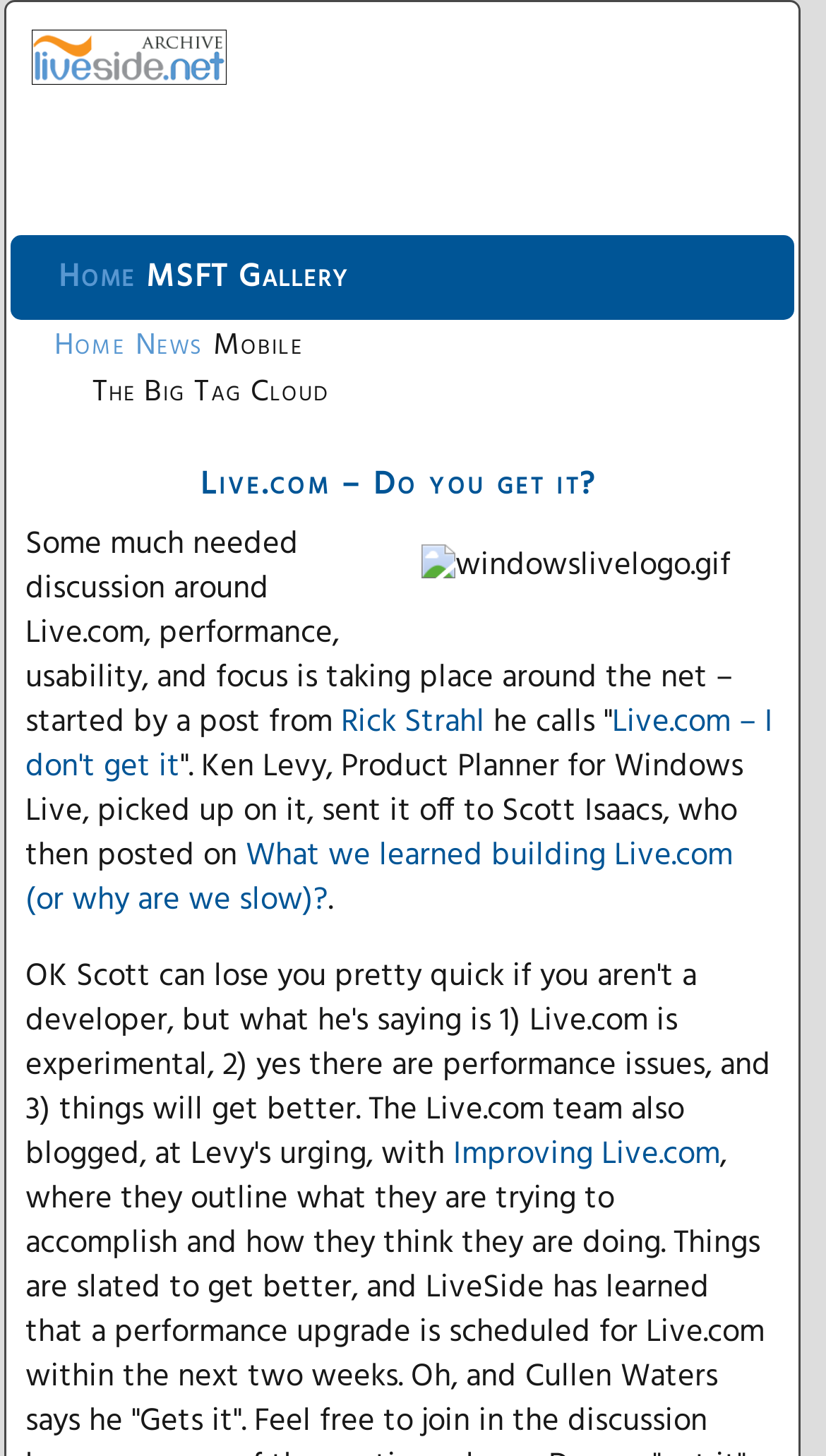Answer the question using only one word or a concise phrase: What is the name of the product planner mentioned in the article?

Ken Levy